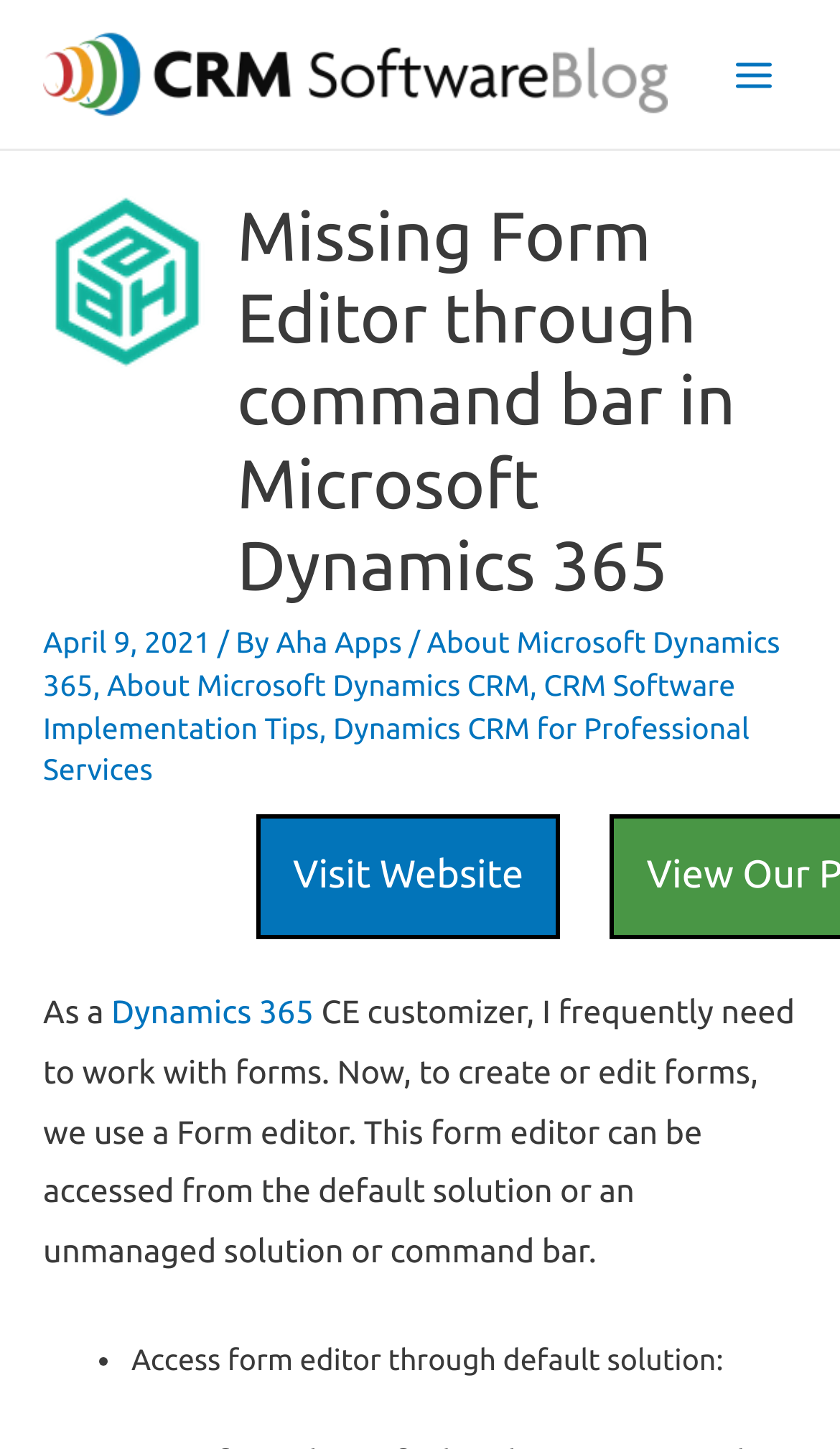Give a one-word or one-phrase response to the question: 
What is the name of the software blog?

CRM Software Blog